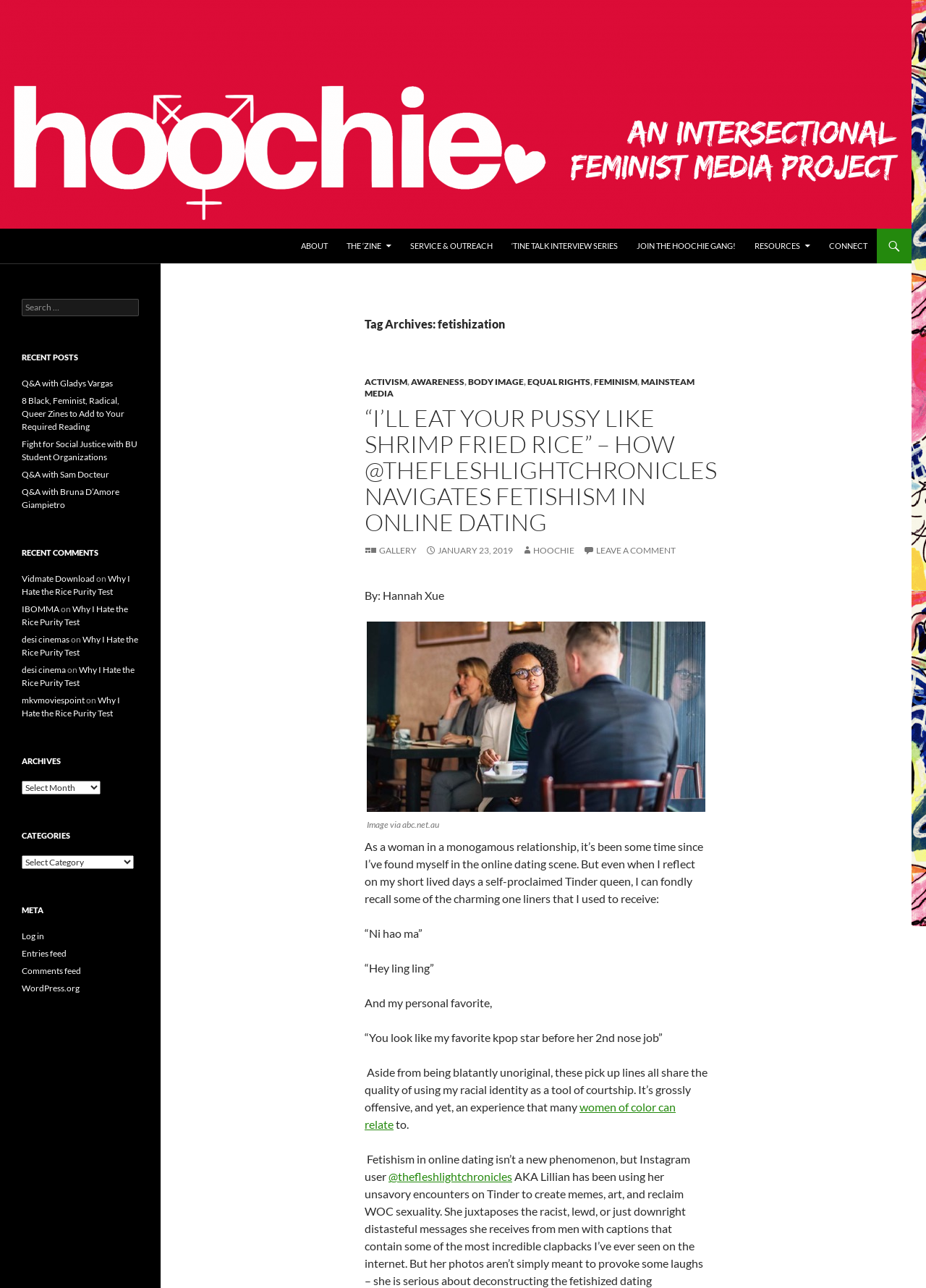Find the bounding box coordinates of the element to click in order to complete this instruction: "Check the recent posts". The bounding box coordinates must be four float numbers between 0 and 1, denoted as [left, top, right, bottom].

[0.023, 0.272, 0.15, 0.283]